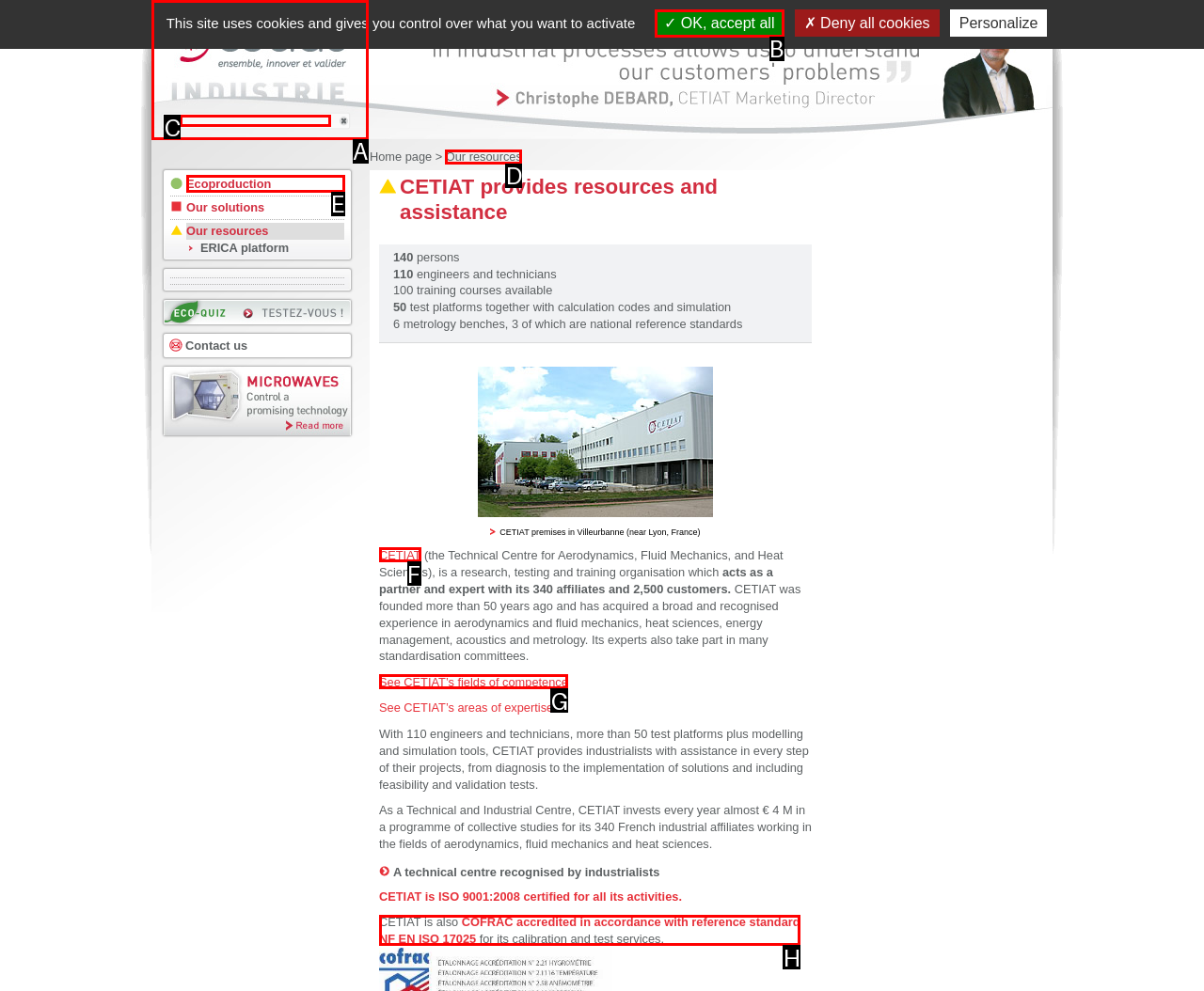Select the HTML element that needs to be clicked to perform the task: Learn about ecoproduction. Reply with the letter of the chosen option.

E